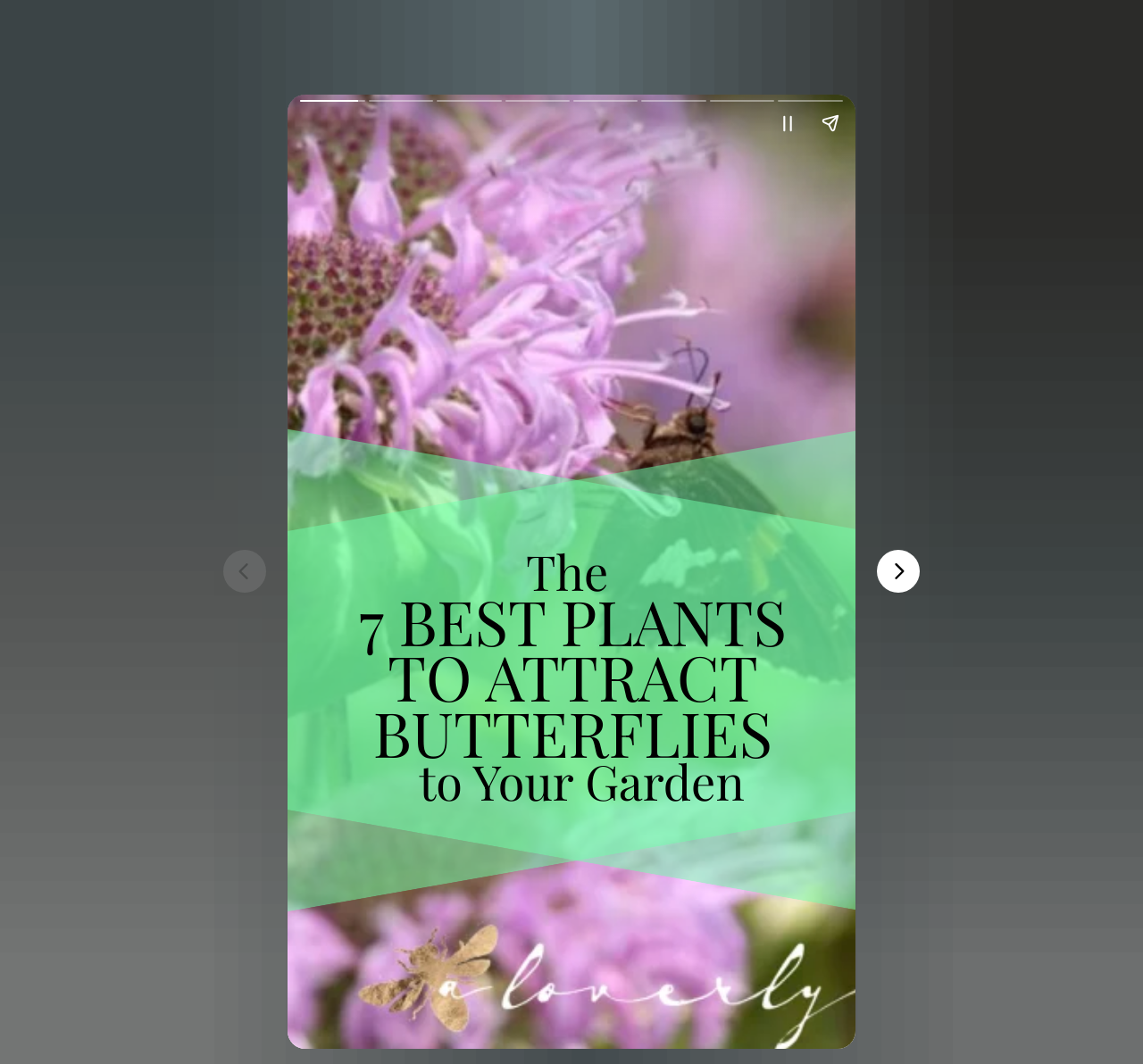What is the function of the 'Share story' button?
Please utilize the information in the image to give a detailed response to the question.

The 'Share story' button is probably used to share the current article or story on social media or other platforms, allowing users to share the content with others.